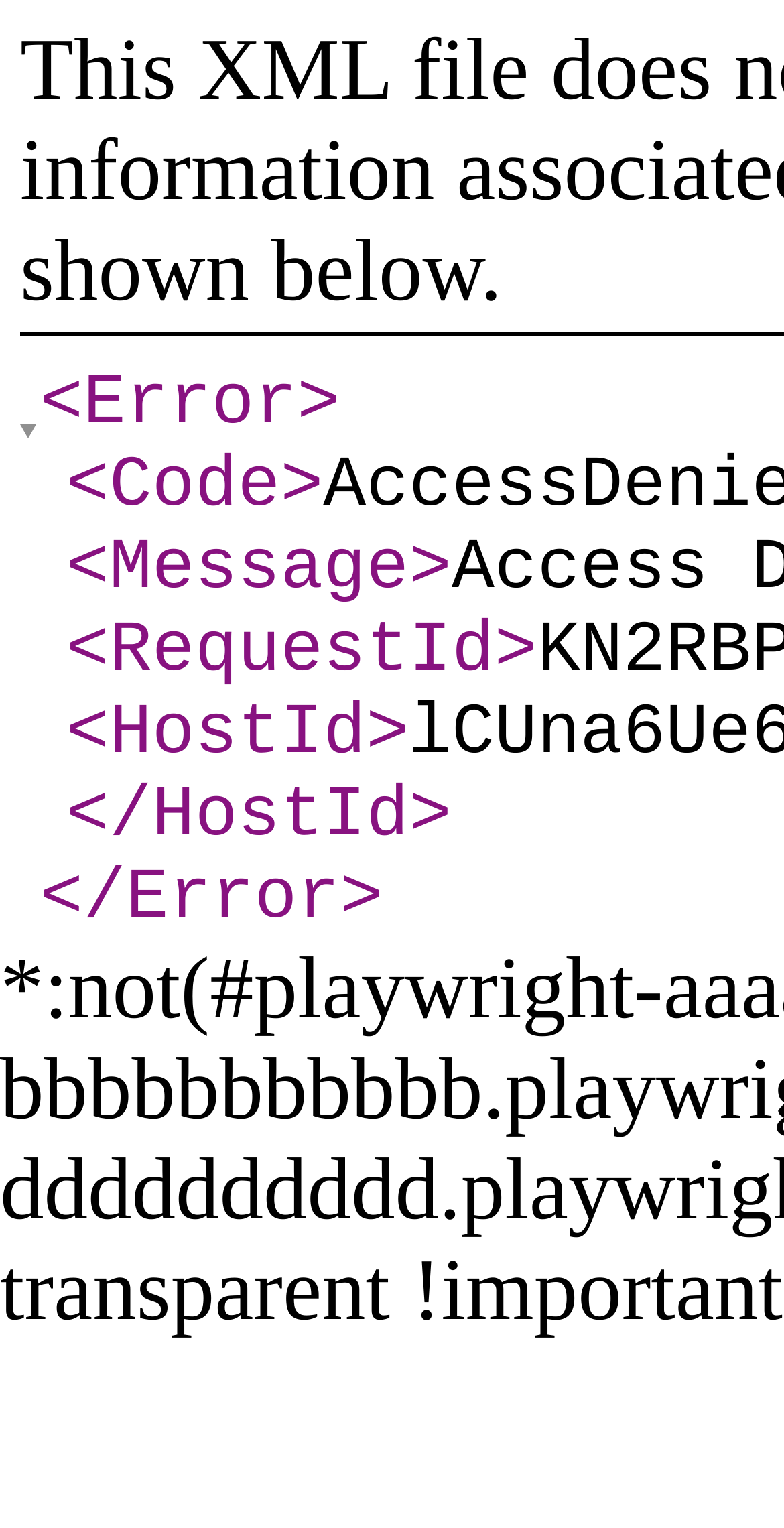What is the purpose of the '>' symbol?
Refer to the image and give a detailed answer to the query.

I noticed that the '>' symbol appears after each tag, such as '<Error>' and '<Code>'. This suggests that the '>' symbol is used to close the tag, indicating the end of the error message detail.